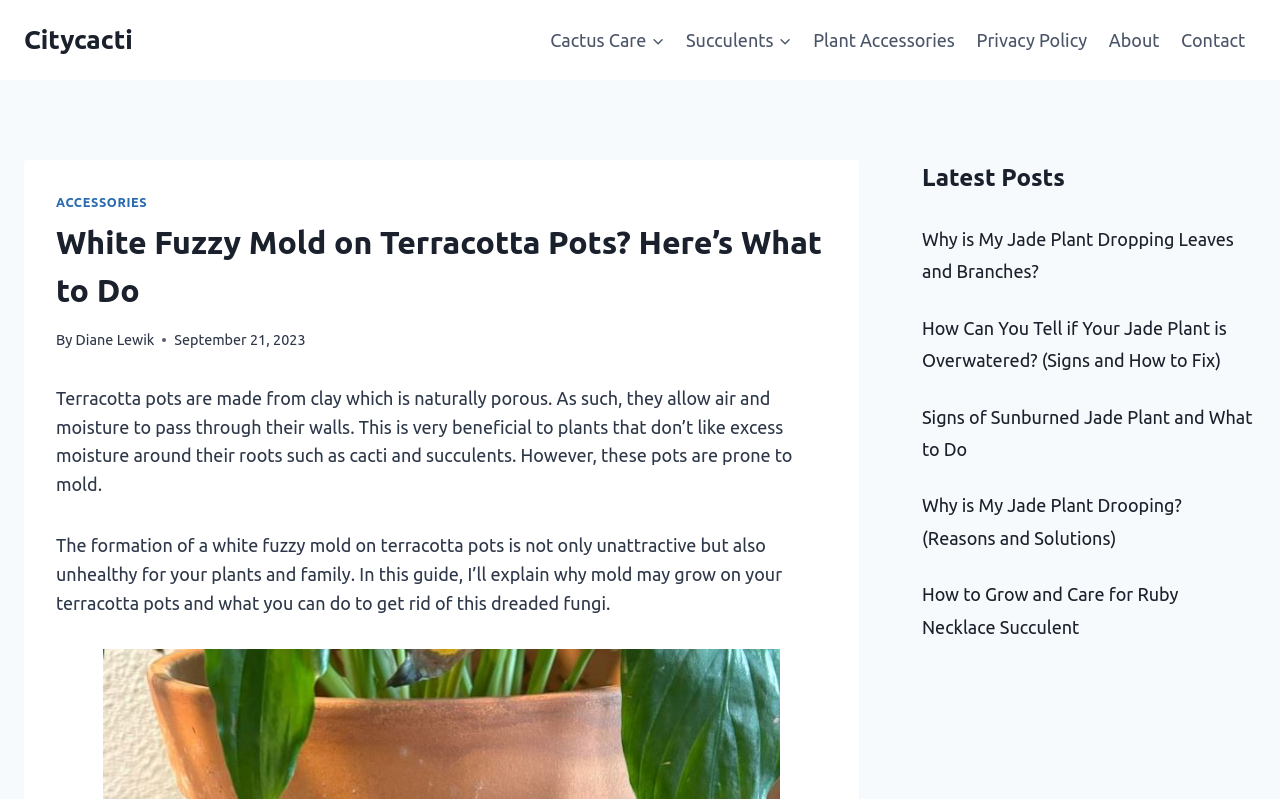Use a single word or phrase to respond to the question:
What type of plants are mentioned in the article?

Cacti and Succulents